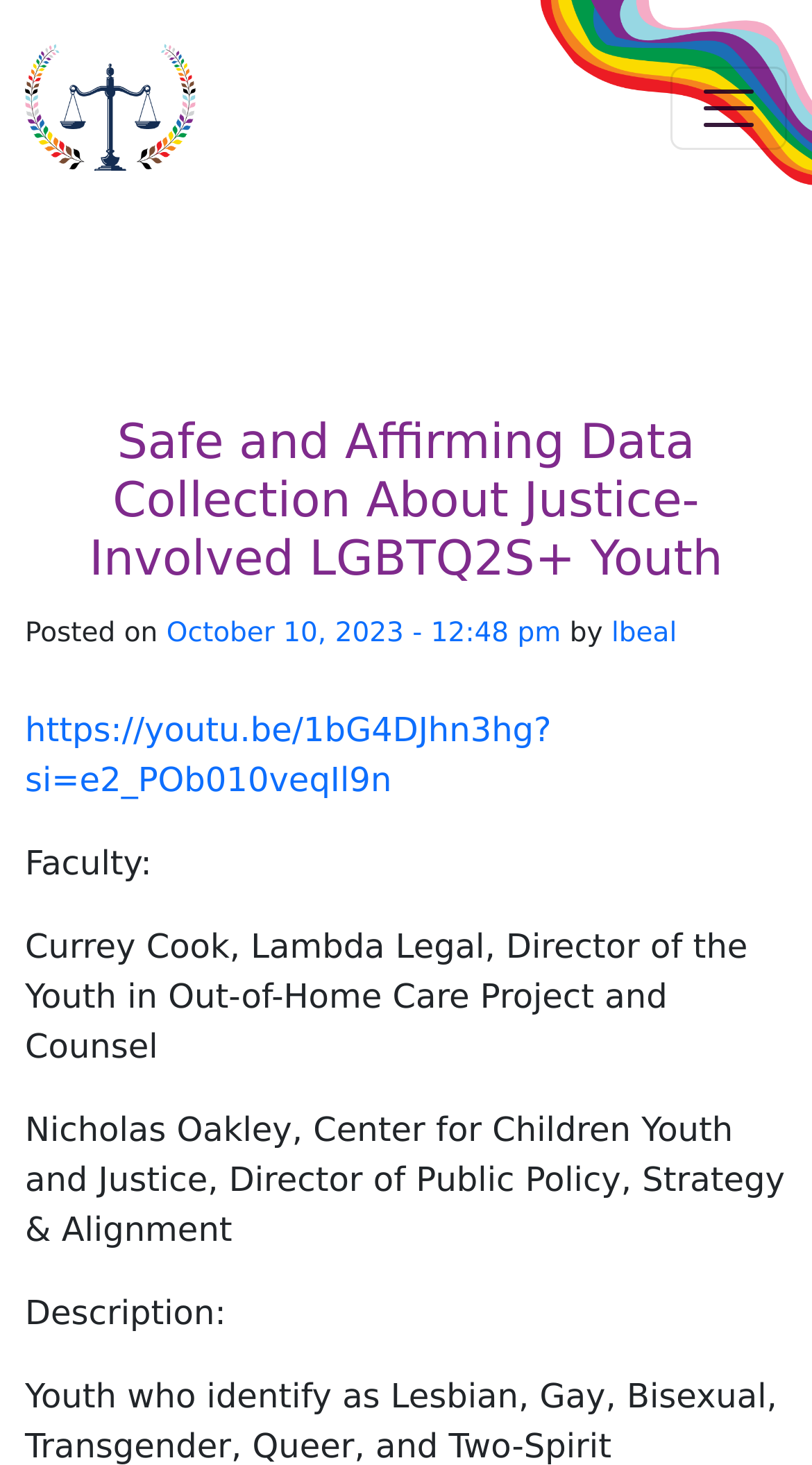Describe every aspect of the webpage in a detailed manner.

The webpage appears to be a resource page for a webinar about conducting safe and affirming data collection about justice-involved LGBTQ2S+ youth. At the top left, there is a link to the "Pride Justice Resource Center" accompanied by an image with the same name. 

On the top right, there is a button to toggle navigation, which controls the navbar. Below the navigation button, there is a header section that spans the entire width of the page. Within this section, there is a prominent heading that reads "Safe and Affirming Data Collection About Justice-Involved LGBTQ2S+ Youth". 

Below the heading, there is a section that displays the posting information, including the date "October 10, 2023 - 12:48 pm" and the author "lbeal". 

Further down, there is a link to a YouTube video, likely the recording of the webinar. Below the video link, there is a section that lists the faculty members involved in the webinar, including Currey Cook and Nicholas Oakley, along with their titles and affiliations. 

Finally, at the bottom, there is a description section, although the actual description text is not provided.